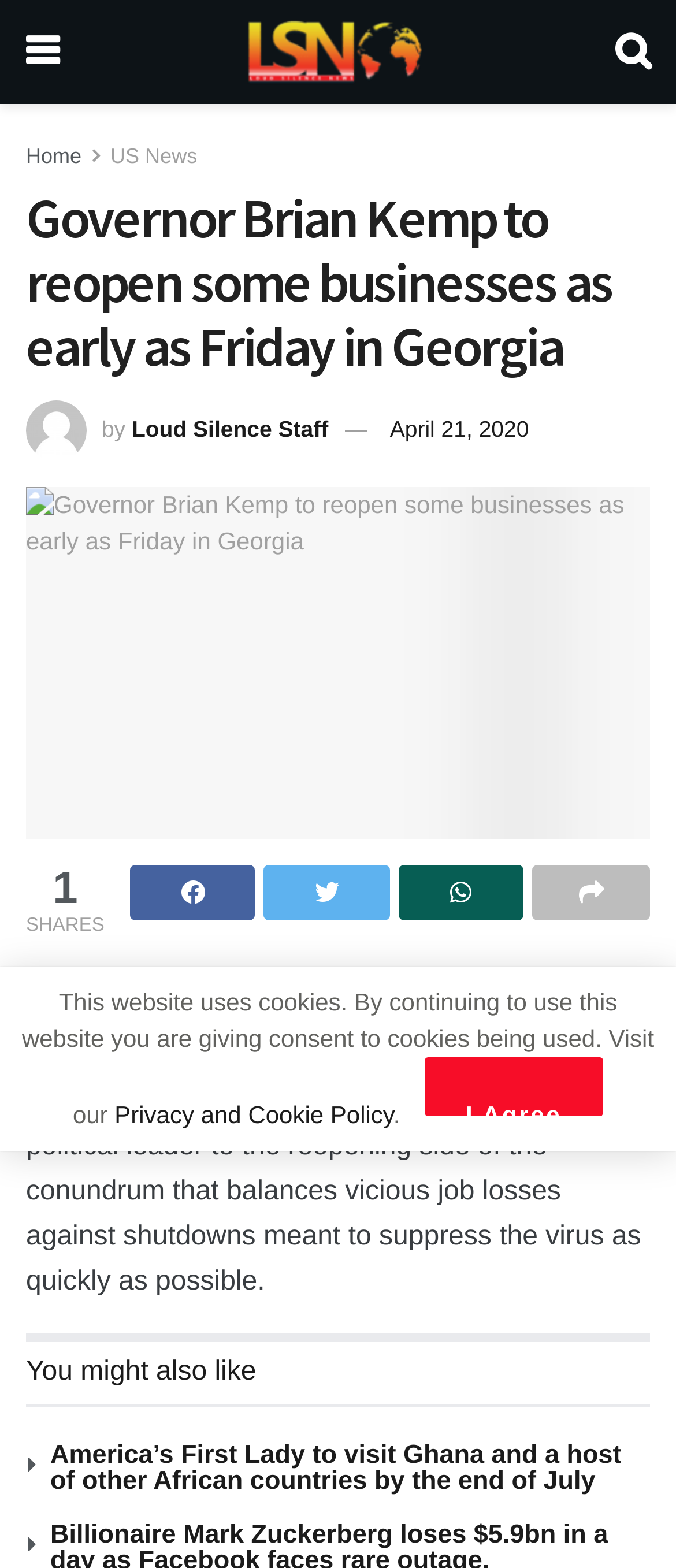Identify the bounding box coordinates of the clickable section necessary to follow the following instruction: "Go to Loud Silence News homepage". The coordinates should be presented as four float numbers from 0 to 1, i.e., [left, top, right, bottom].

[0.287, 0.011, 0.71, 0.055]